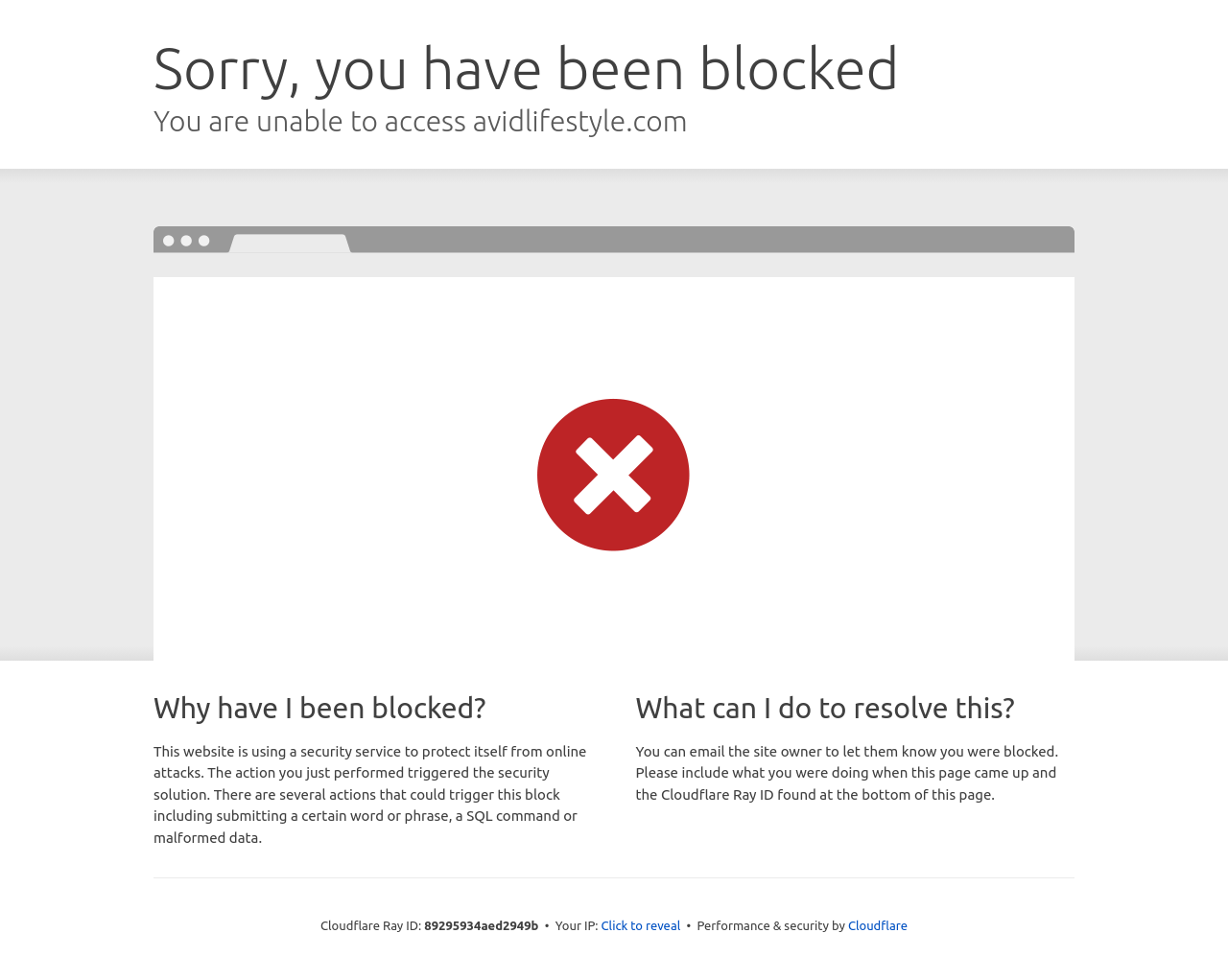Provide a brief response in the form of a single word or phrase:
What is the ID of the Cloudflare Ray?

89295934aed2949b